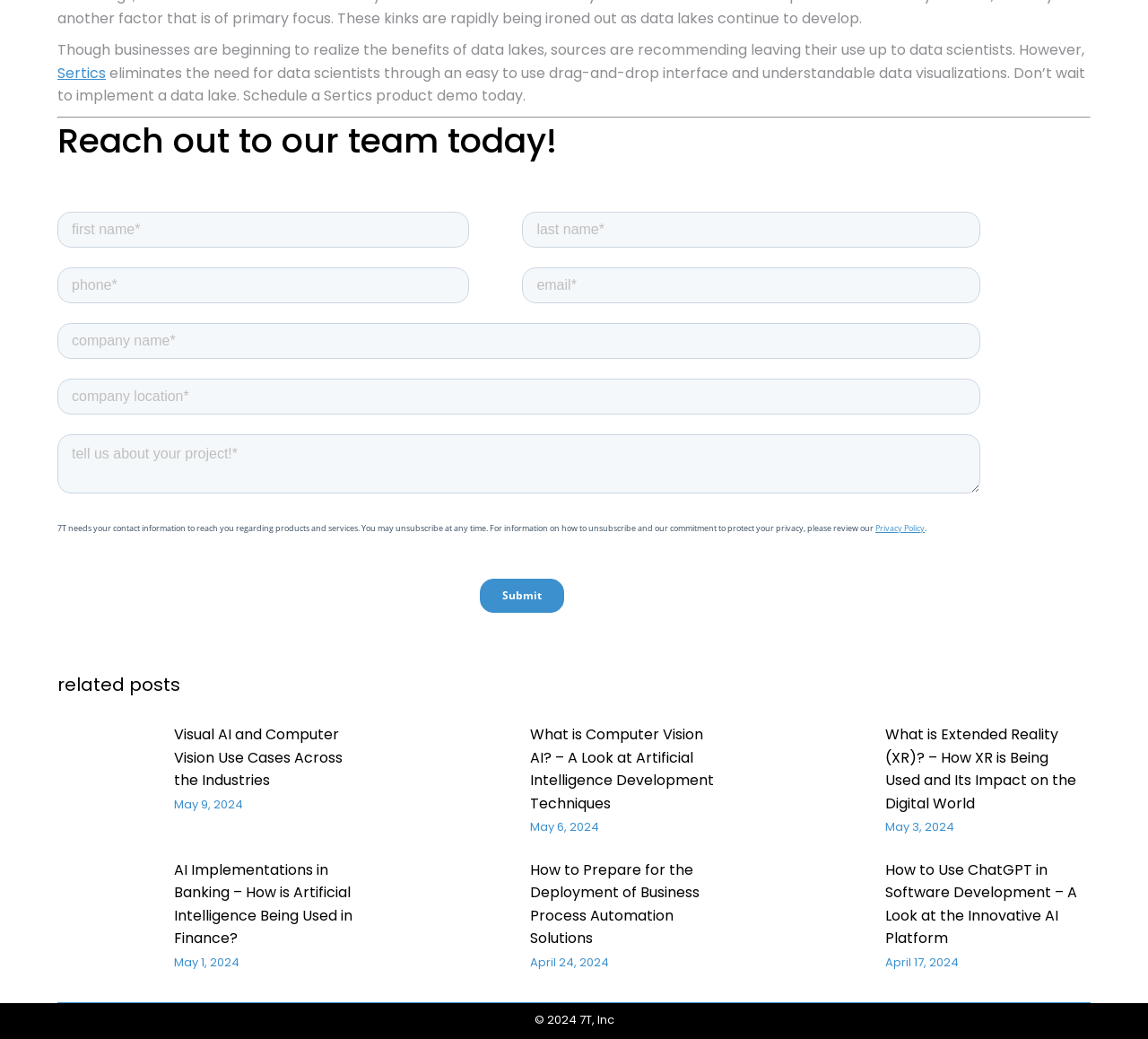Indicate the bounding box coordinates of the clickable region to achieve the following instruction: "View the image 'What is Extended Reality (XR) - How XR is Being Used and Its Impact on the Digital World'."

[0.67, 0.7, 0.756, 0.769]